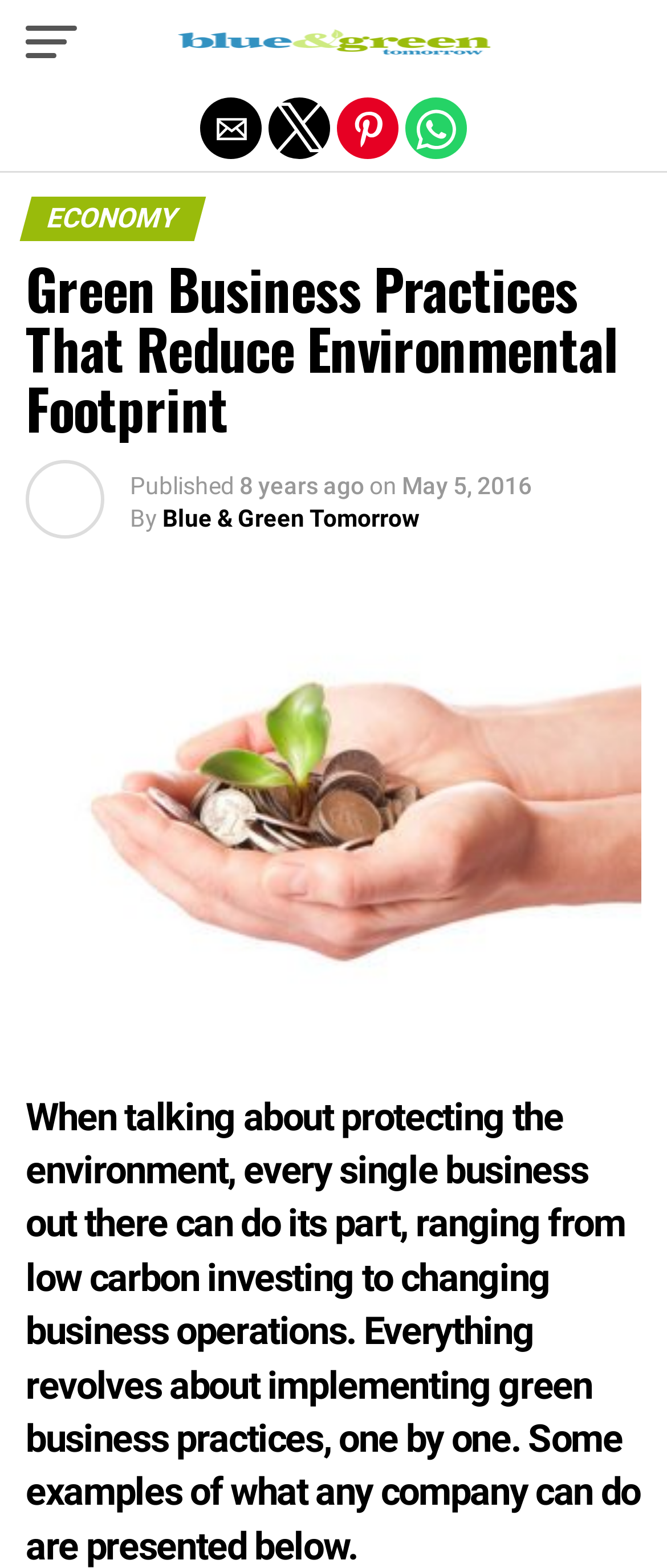Describe all the significant parts and information present on the webpage.

The webpage is about green business practices that reduce environmental footprint. At the top left, there is a button and a link to "Blue and Green Tomorrow" with an accompanying image. Below this, there are four buttons to share the content via email, Twitter, Pinterest, and WhatsApp, aligned horizontally.

The main content area is headed by a large header section that spans the entire width of the page. It contains two headings, "ECONOMY" and "Green Business Practices That Reduce Environmental Footprint", stacked vertically. Below the headings, there is a section with publication information, including the text "Published", the date "8 years ago", and a specific date "May 5, 2016". This section also includes a link to "Blue & Green Tomorrow".

Below the publication information, there is a large image that takes up most of the width of the page. At the bottom of the image, there is a link to "low carbon investing". At the very top of the page, there is a link to "Exit mobile version", spanning the entire width of the page.